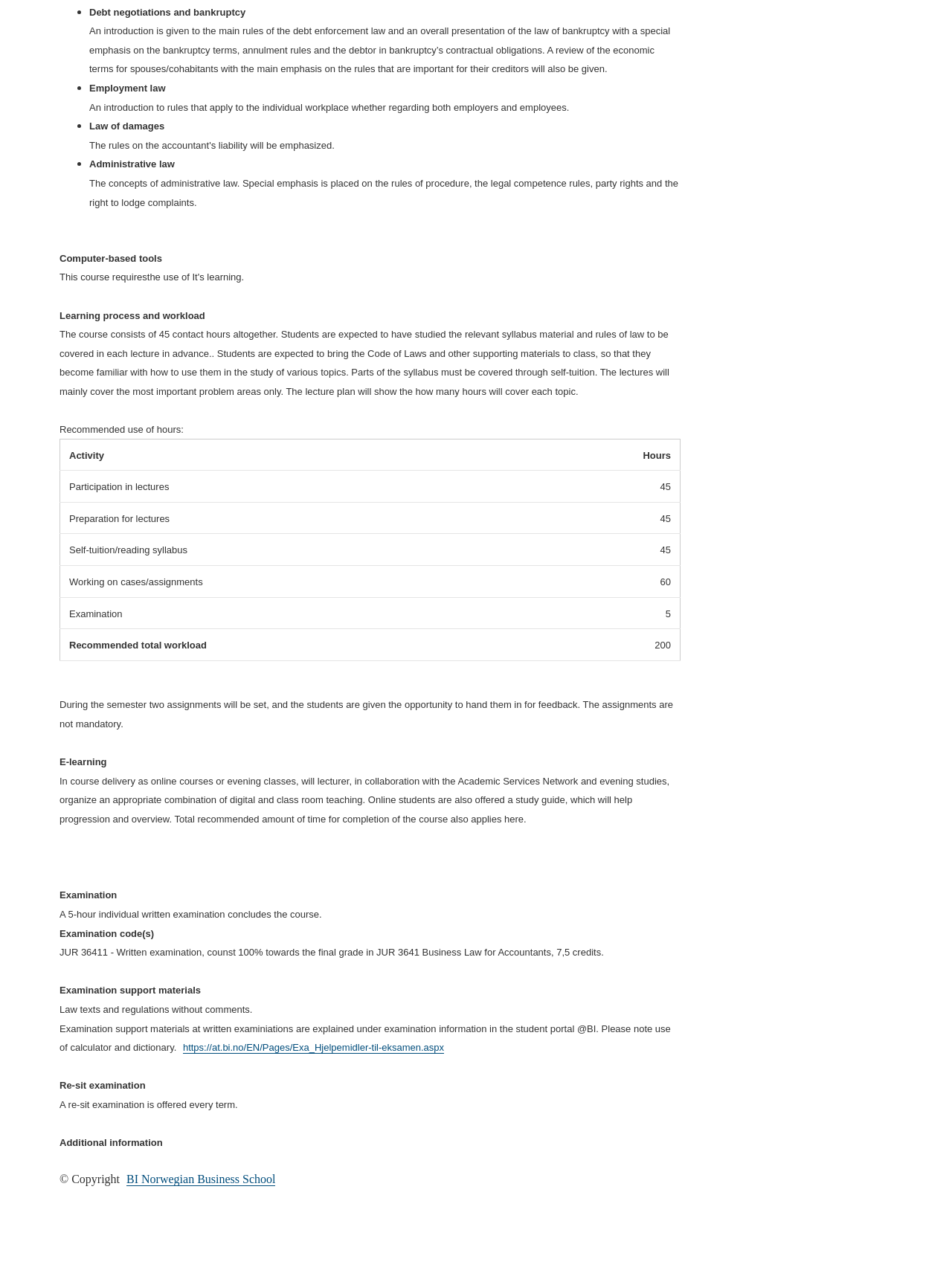Could you please study the image and provide a detailed answer to the question:
What is the format of the examination?

The webpage states that the course concludes with a 5-hour individual written examination, as mentioned in the 'Examination' section.